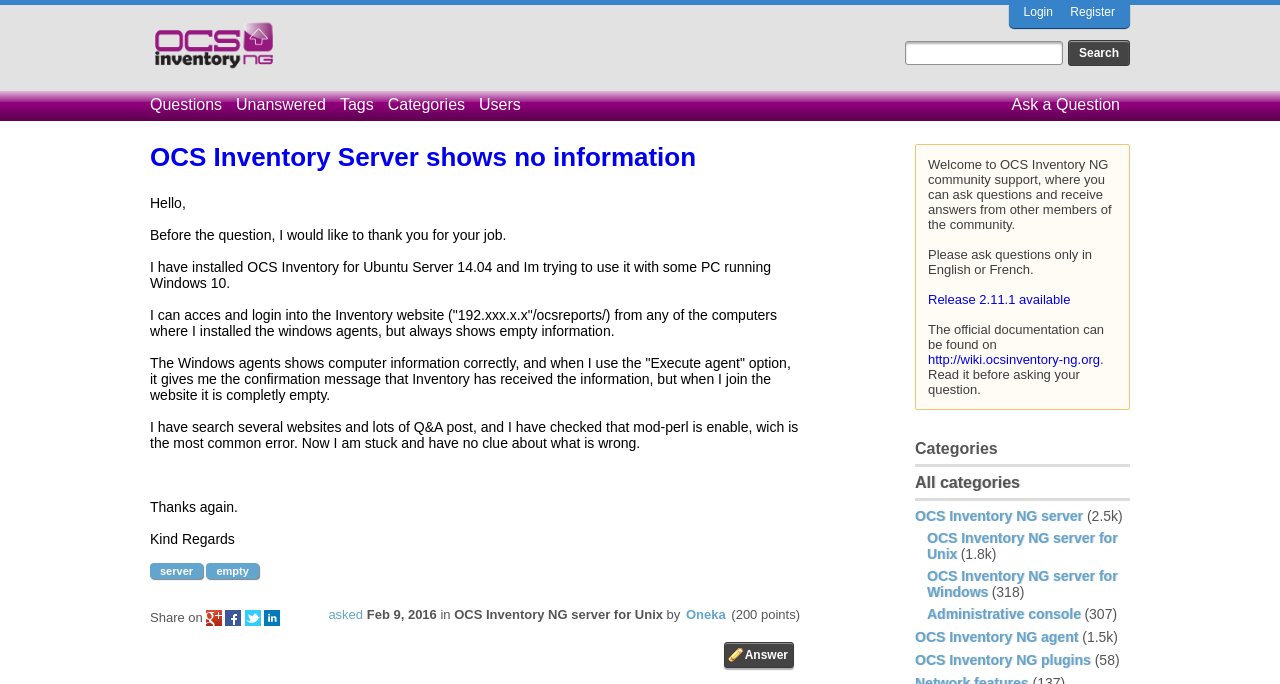Provide your answer in one word or a succinct phrase for the question: 
How many points does the user 'Oneka' have?

200